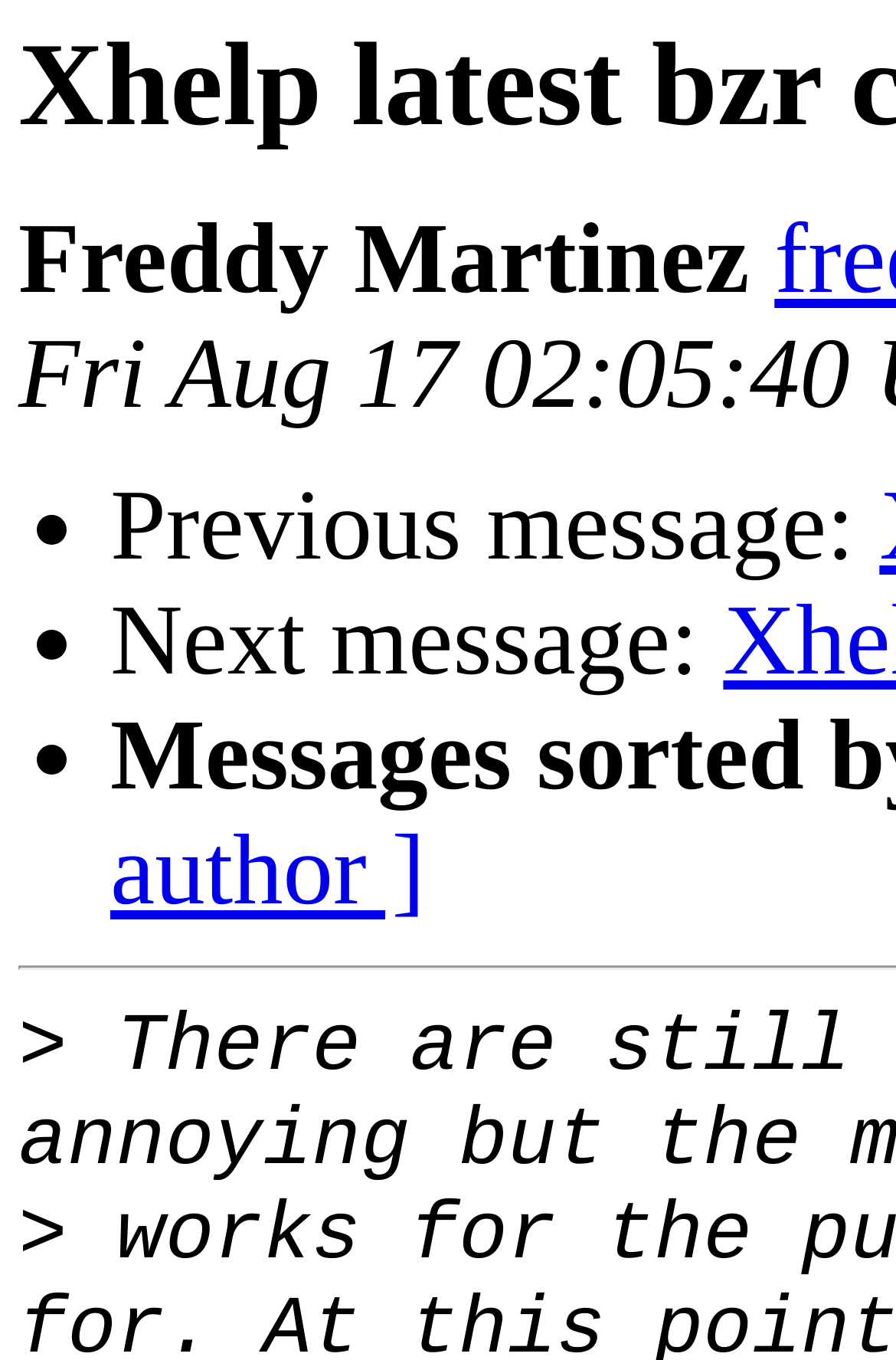Analyze the image and give a detailed response to the question:
What is the purpose of the list markers?

The list markers '•' are used to indicate different messages or entries on the webpage, as they are accompanied by static text elements 'Previous message:' and 'Next message:'.